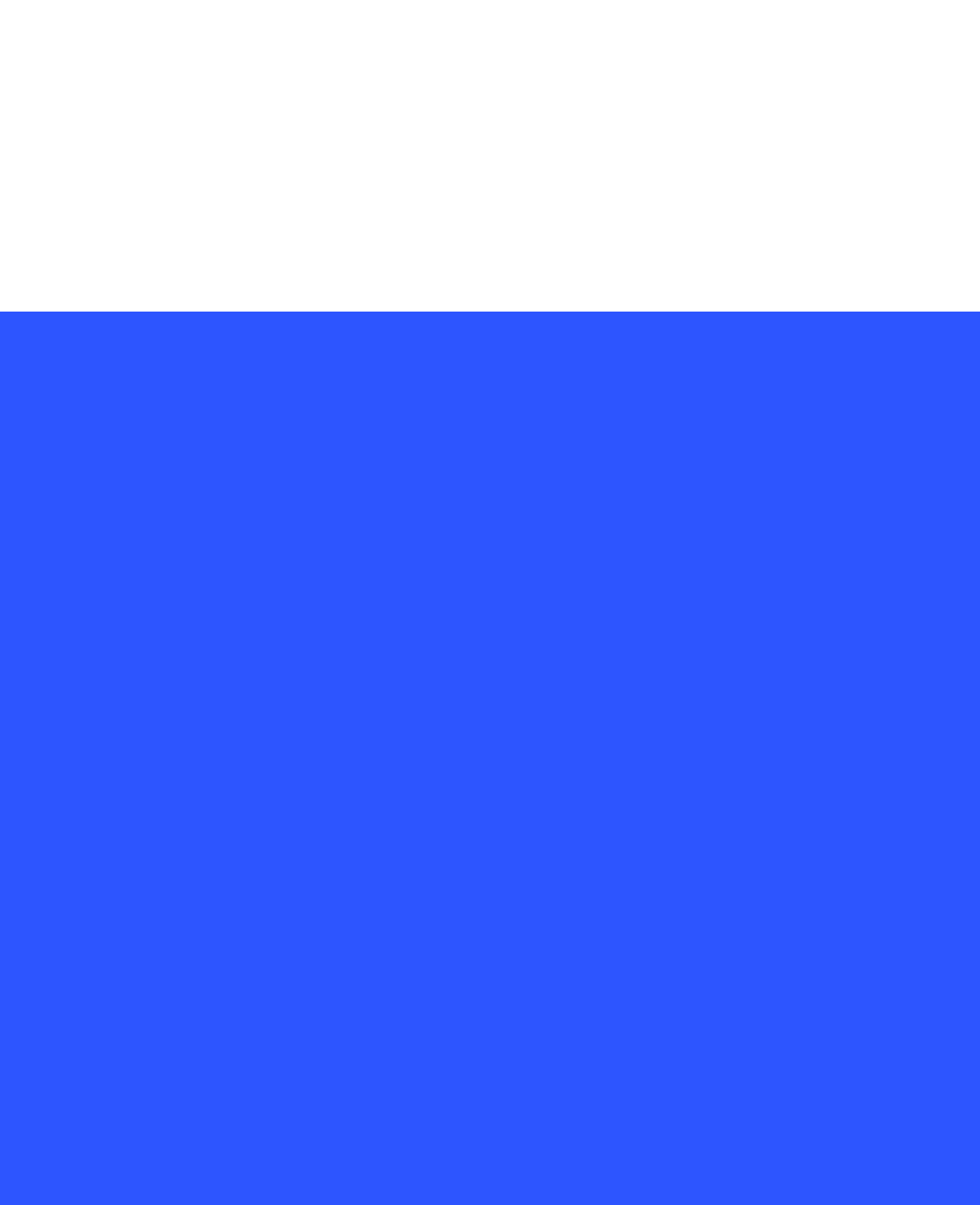Refer to the image and answer the question with as much detail as possible: Who are the funders of the Bluecoat?

The funders of the Bluecoat are listed at the bottom of the webpage, which includes links to the Arts Council England, Liverpool City Council, and Culture Liverpool websites, along with their logos.